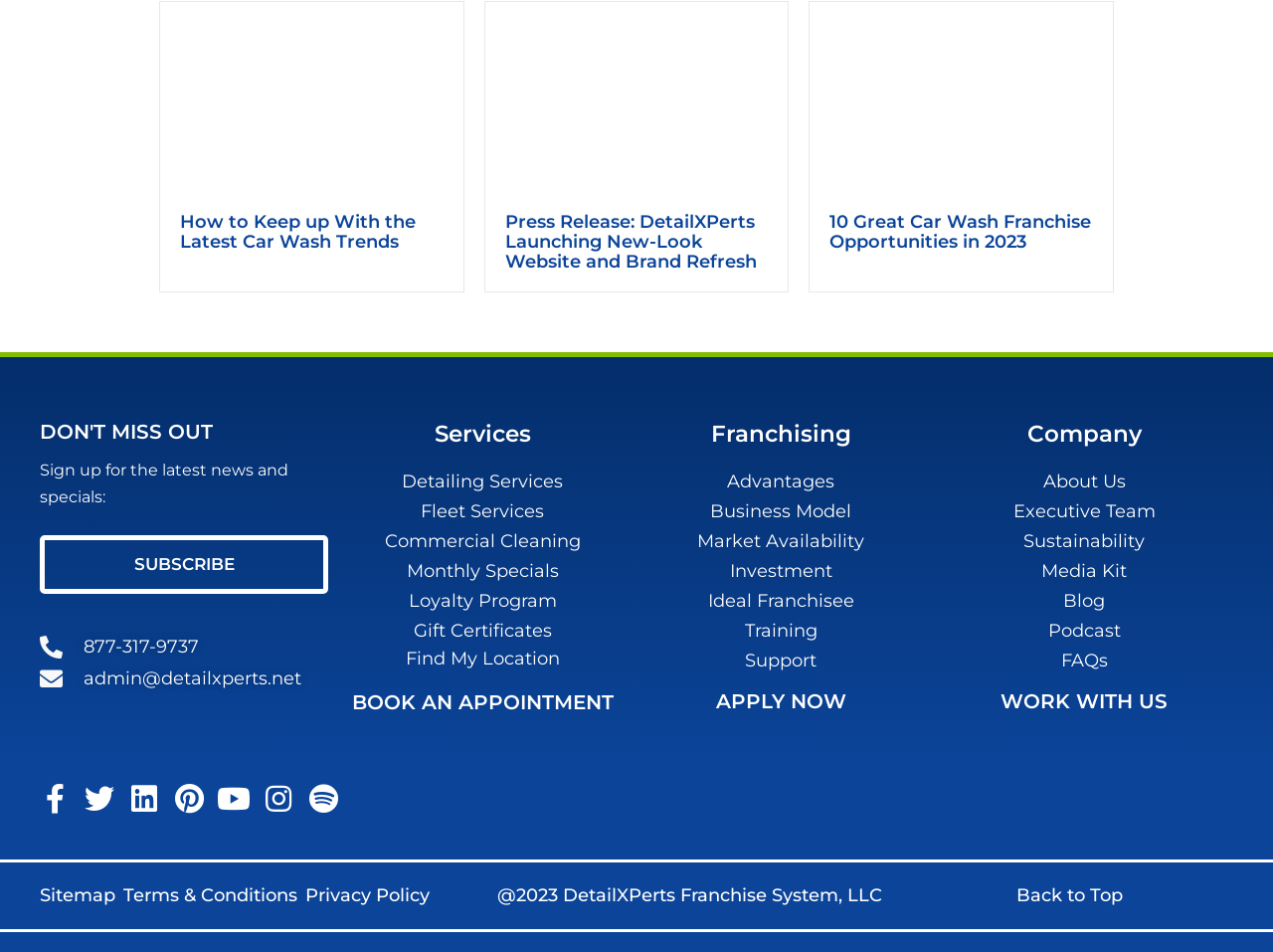How can I book an appointment?
Based on the screenshot, give a detailed explanation to answer the question.

To book an appointment, I can click the 'BOOK AN APPOINTMENT' button, which is located below the 'Services' section.